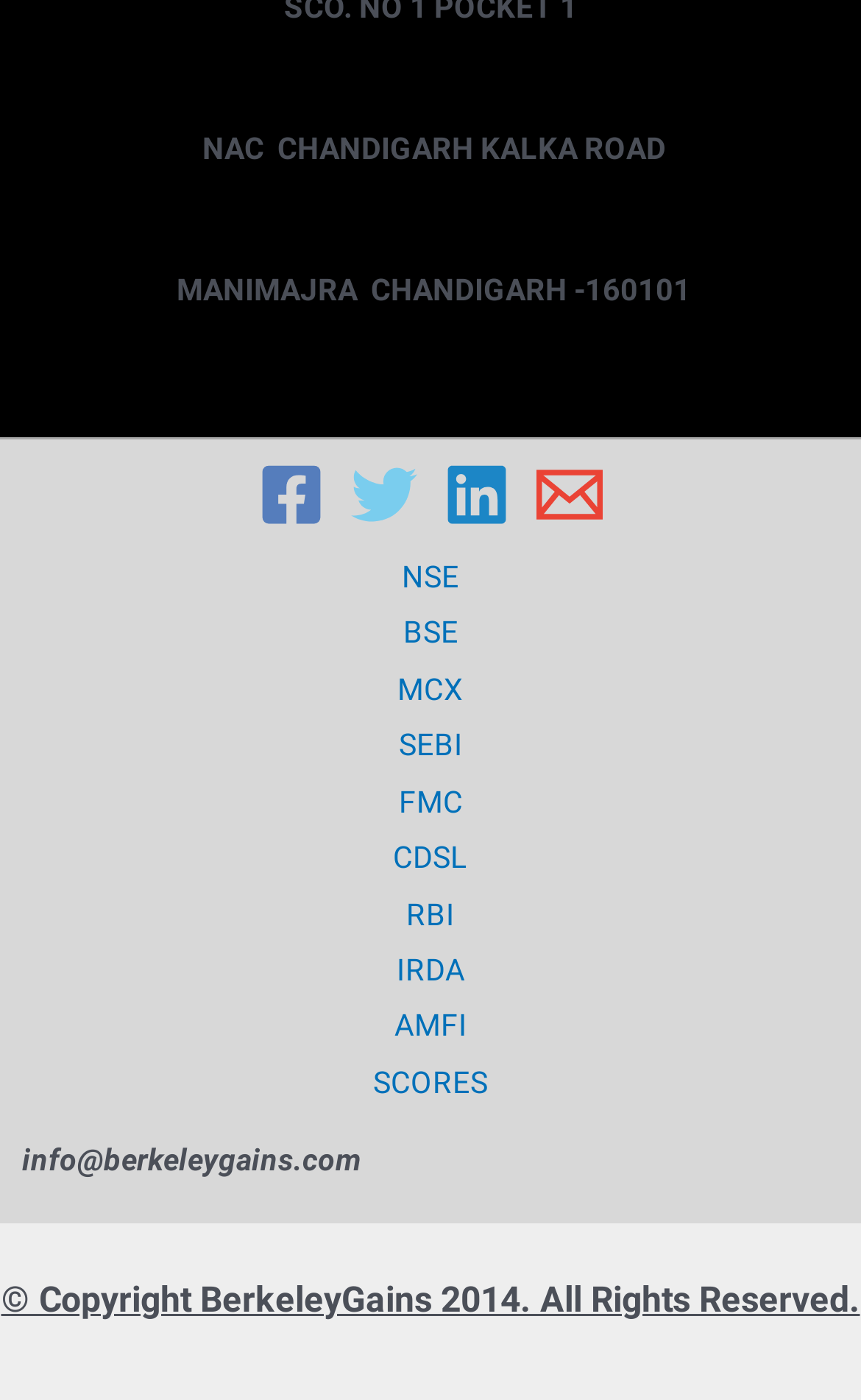Locate the bounding box coordinates of the element I should click to achieve the following instruction: "Send an email".

[0.623, 0.33, 0.7, 0.377]